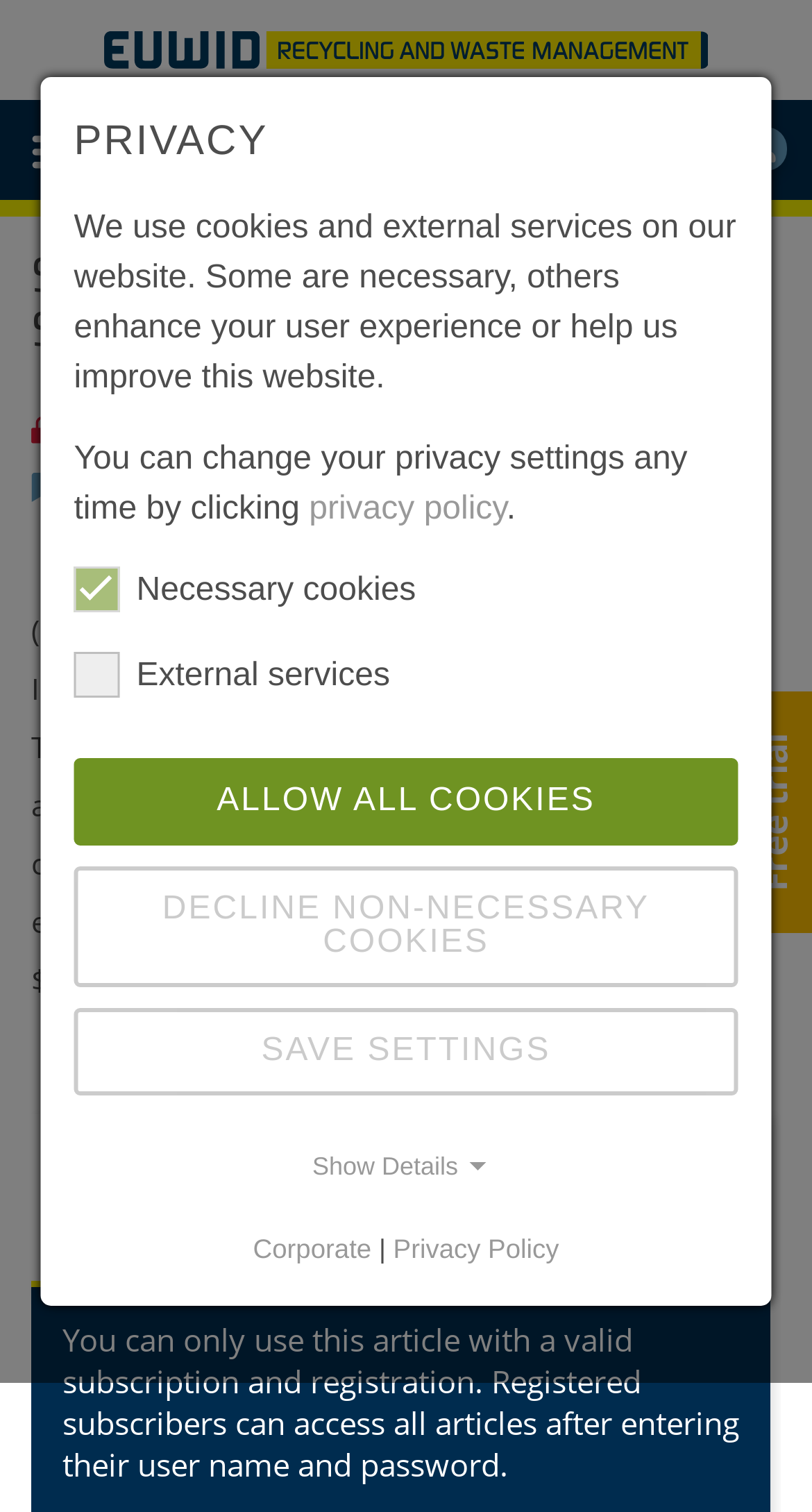What is the date of the article?
Answer with a single word or short phrase according to what you see in the image.

18 March 2015